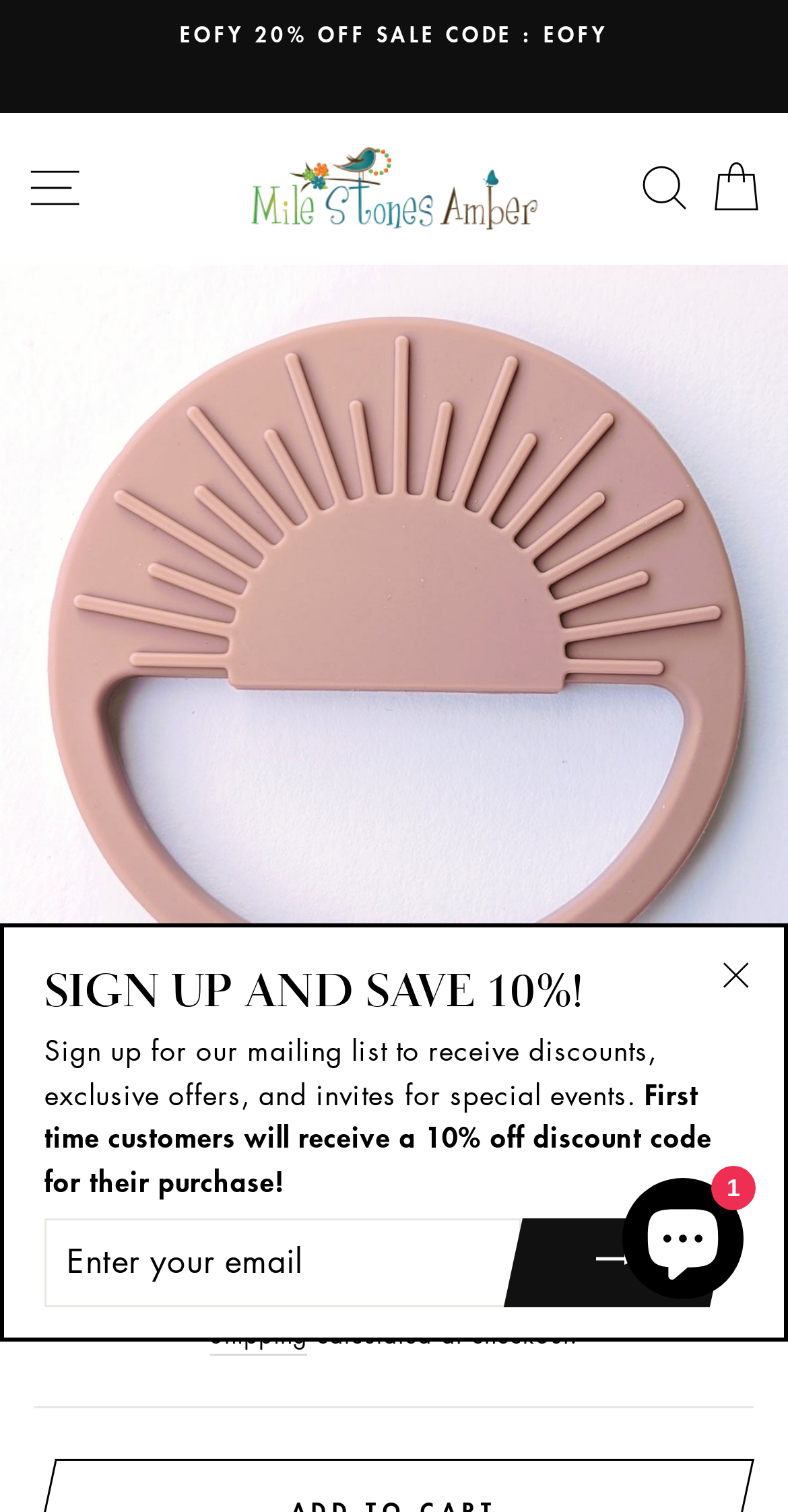From the details in the image, provide a thorough response to the question: What is the name of the product?

I determined the answer by looking at the image with the bounding box coordinates [0.0, 0.174, 1.0, 0.696] and the corresponding heading element with the text 'SUN TEETHER - SWEET ROSE' at coordinates [0.044, 0.715, 0.956, 0.819].